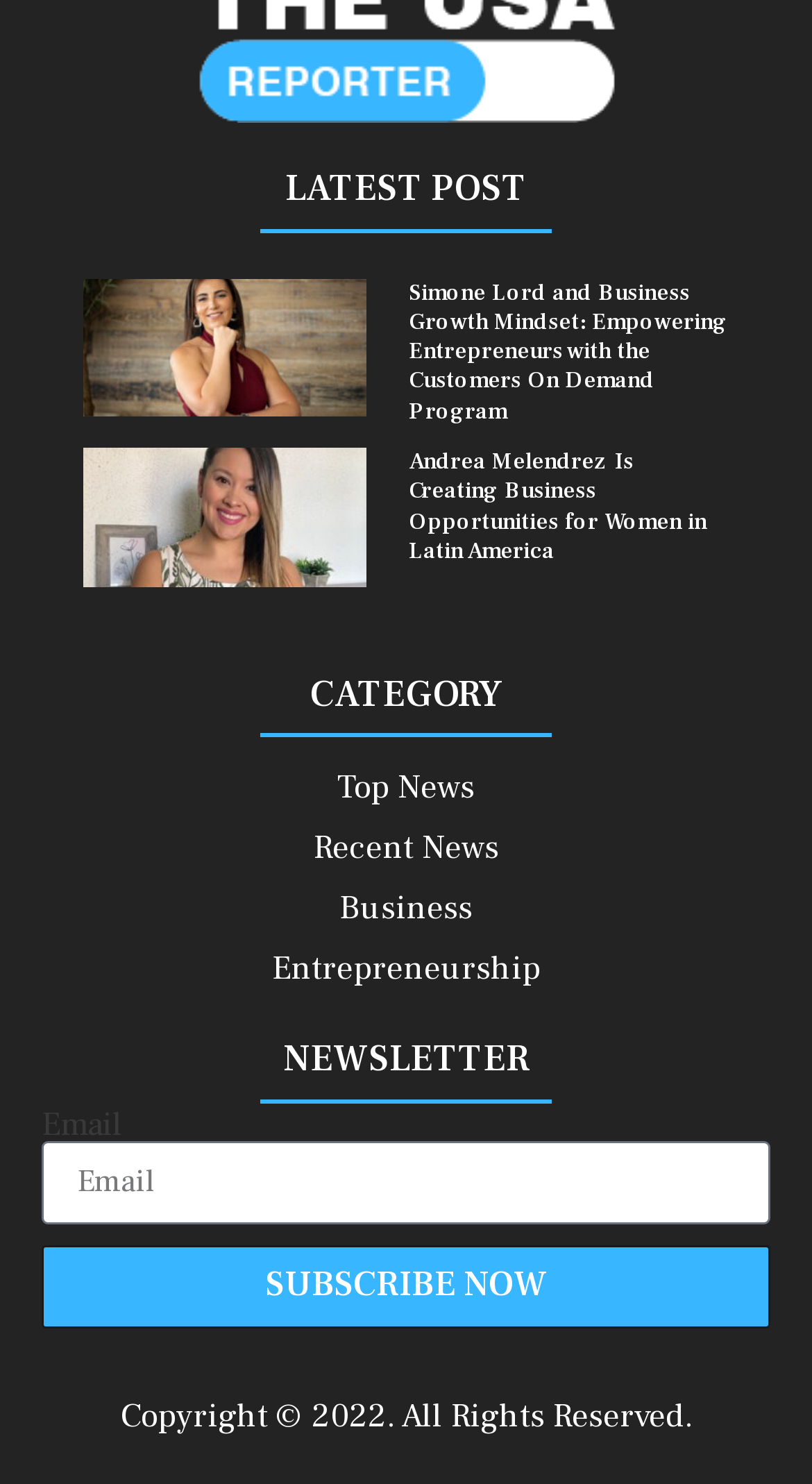Determine the bounding box coordinates of the clickable region to follow the instruction: "browse top news".

[0.051, 0.514, 0.949, 0.548]